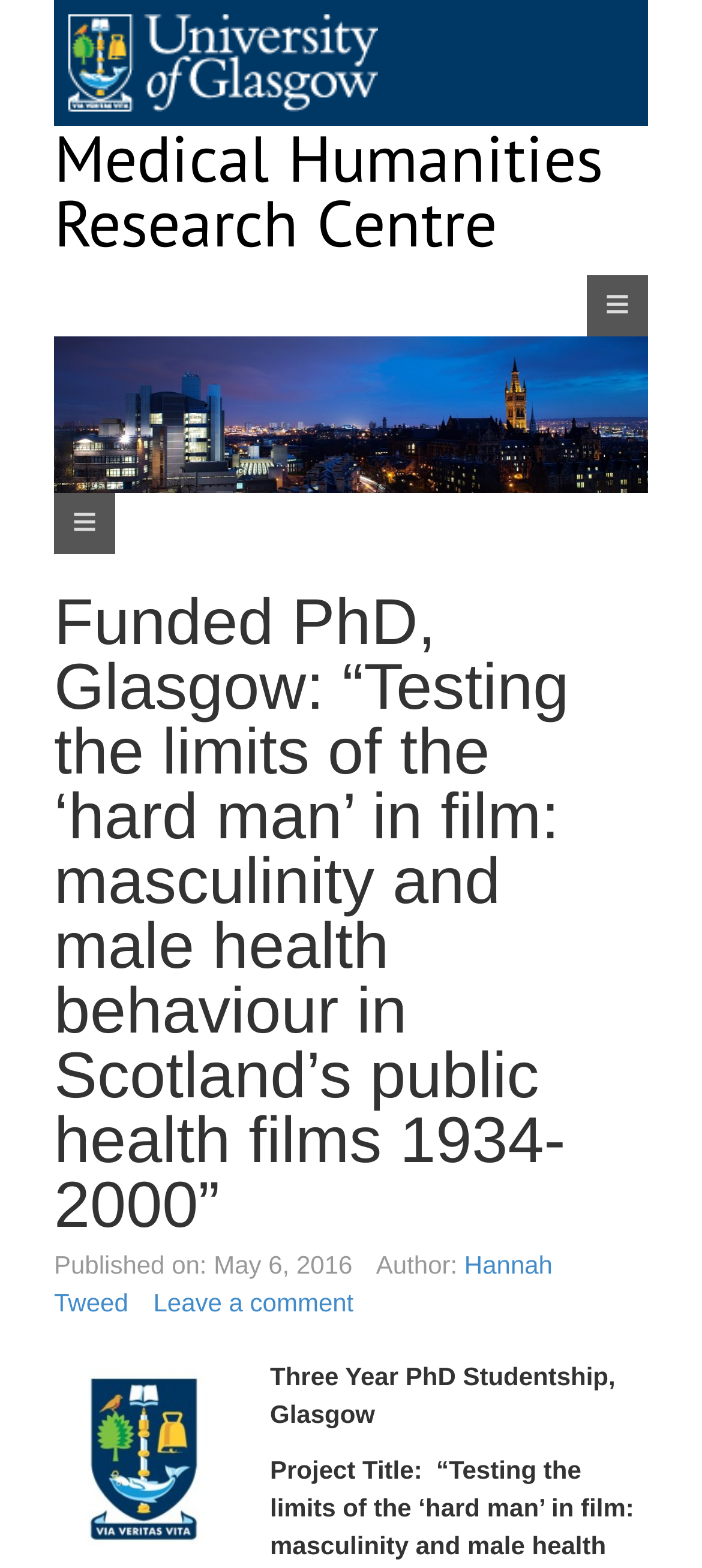What is the name of the research centre?
Answer briefly with a single word or phrase based on the image.

Medical Humanities Research Centre